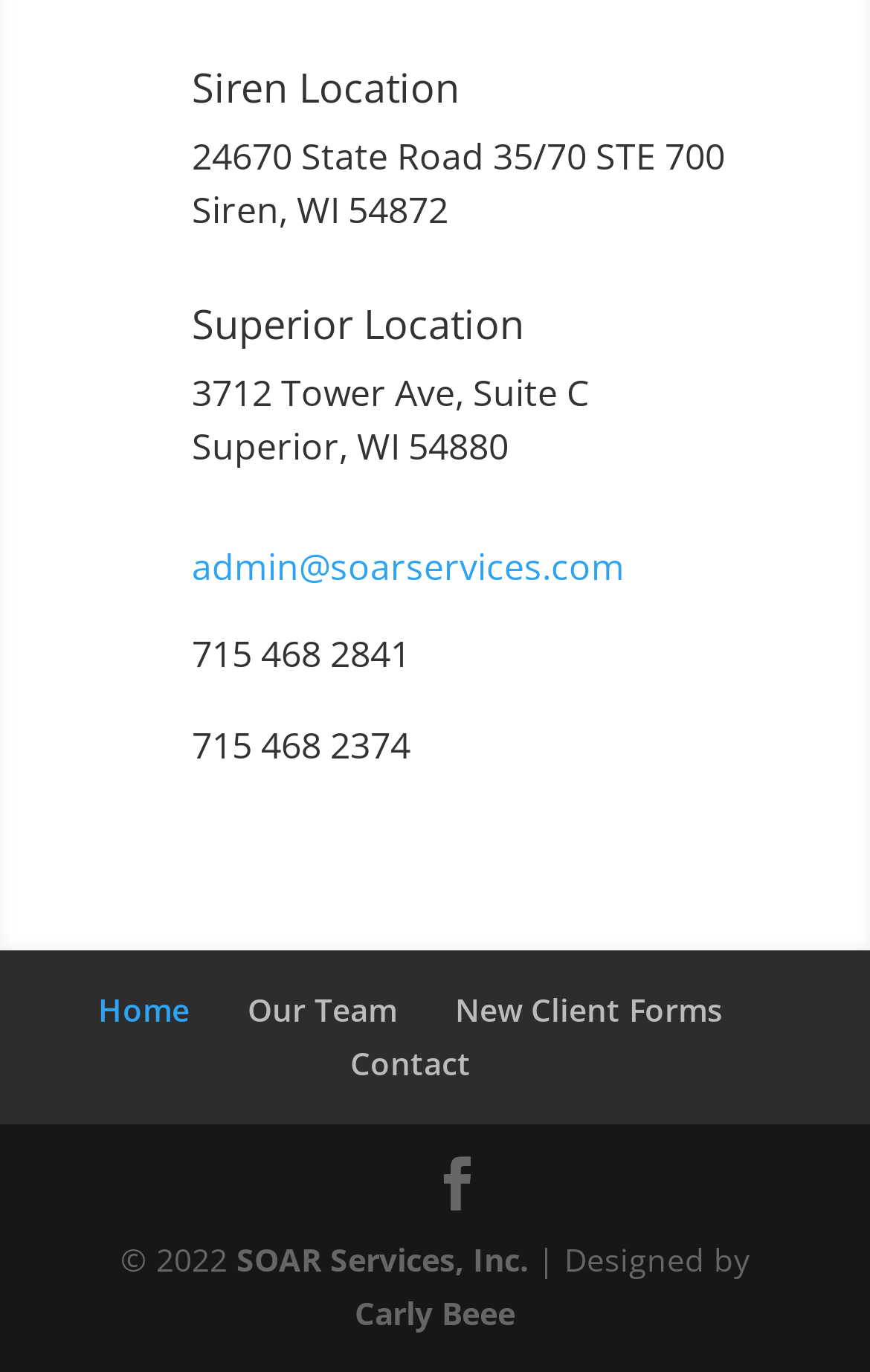Identify the bounding box coordinates of the region that needs to be clicked to carry out this instruction: "Share on Facebook". Provide these coordinates as four float numbers ranging from 0 to 1, i.e., [left, top, right, bottom].

None